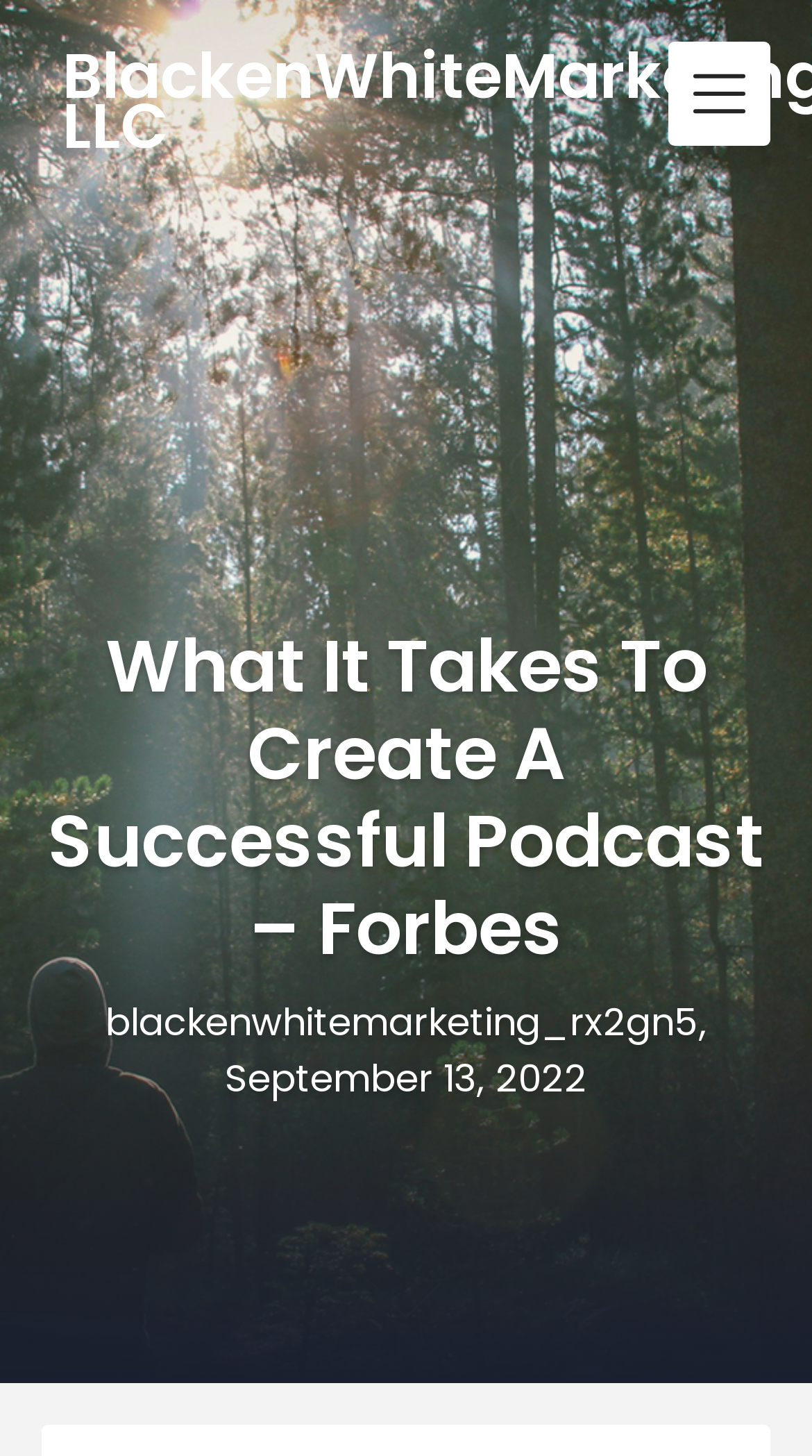Determine the main text heading of the webpage and provide its content.

What It Takes To Create A Successful Podcast – Forbes